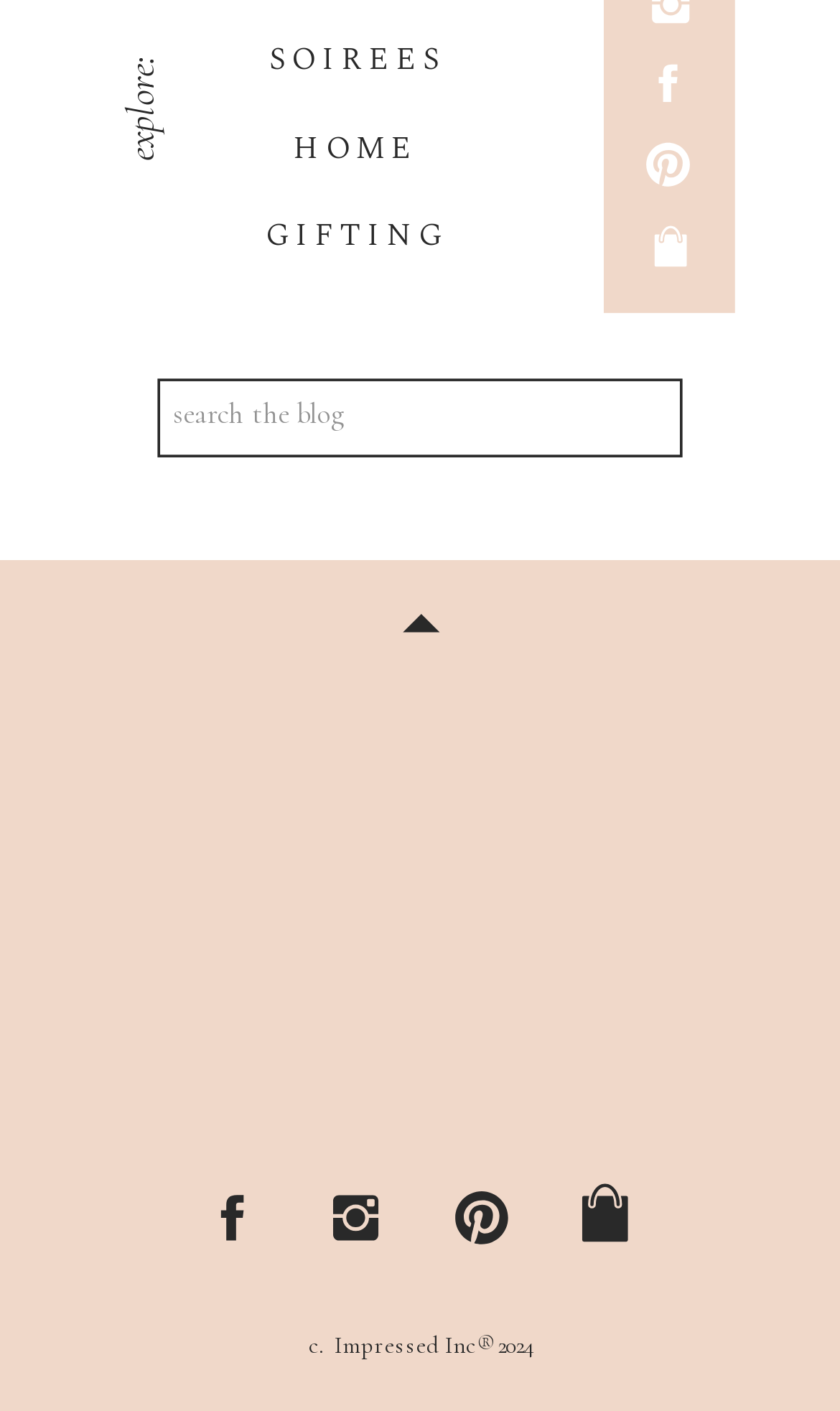Please specify the bounding box coordinates of the clickable region necessary for completing the following instruction: "Explore the SOIREES page". The coordinates must consist of four float numbers between 0 and 1, i.e., [left, top, right, bottom].

[0.241, 0.025, 0.609, 0.057]